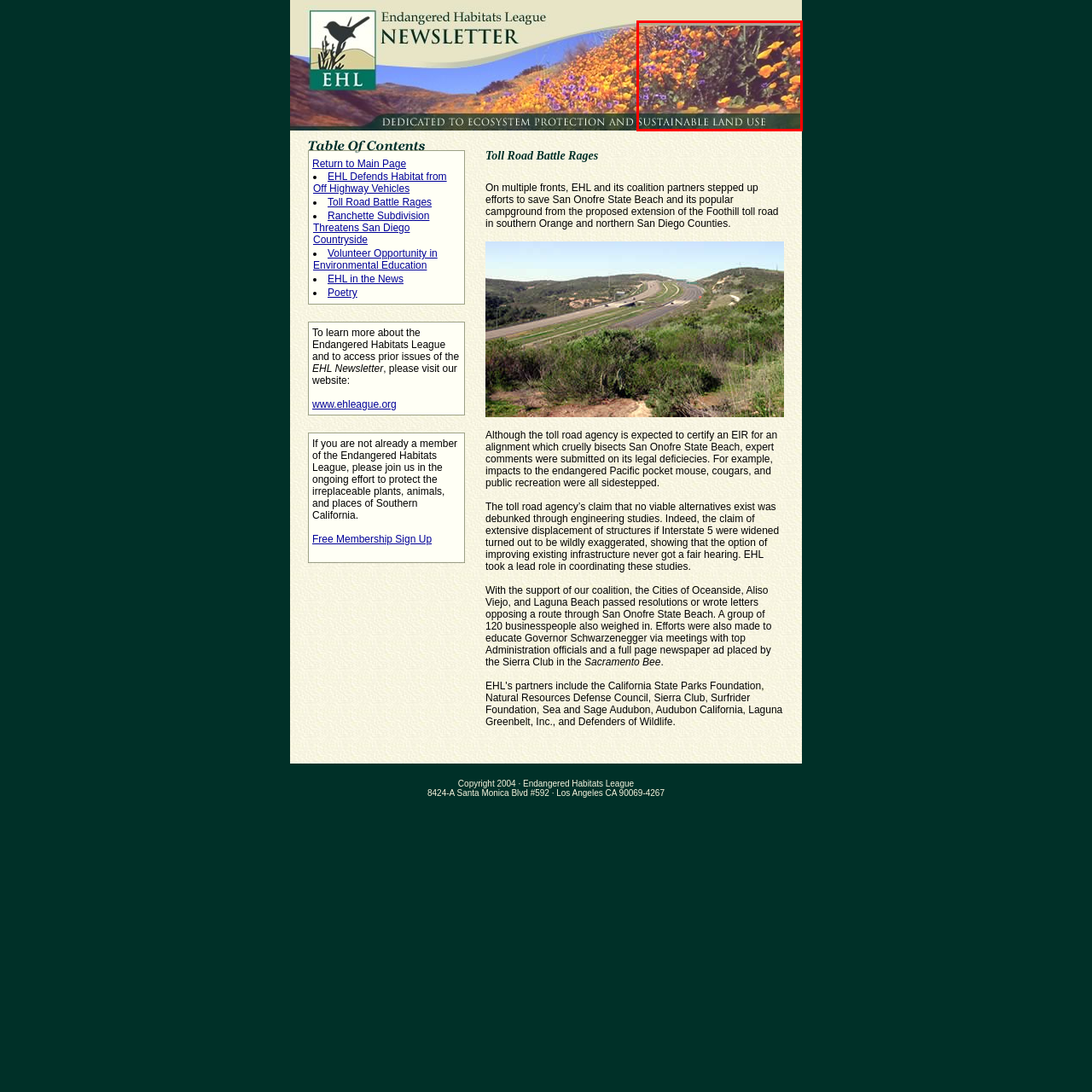What is the main theme emphasized by the phrase at the bottom of the image?
View the portion of the image encircled by the red bounding box and give a one-word or short phrase answer.

Sustainable land use